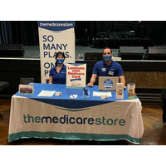Why are the representatives wearing masks?
Use the information from the image to give a detailed answer to the question.

The representatives are wearing masks for safety, likely due to the ongoing pandemic or as a precautionary measure to ensure the health and well-being of themselves and potential customers at the community event or health fair.